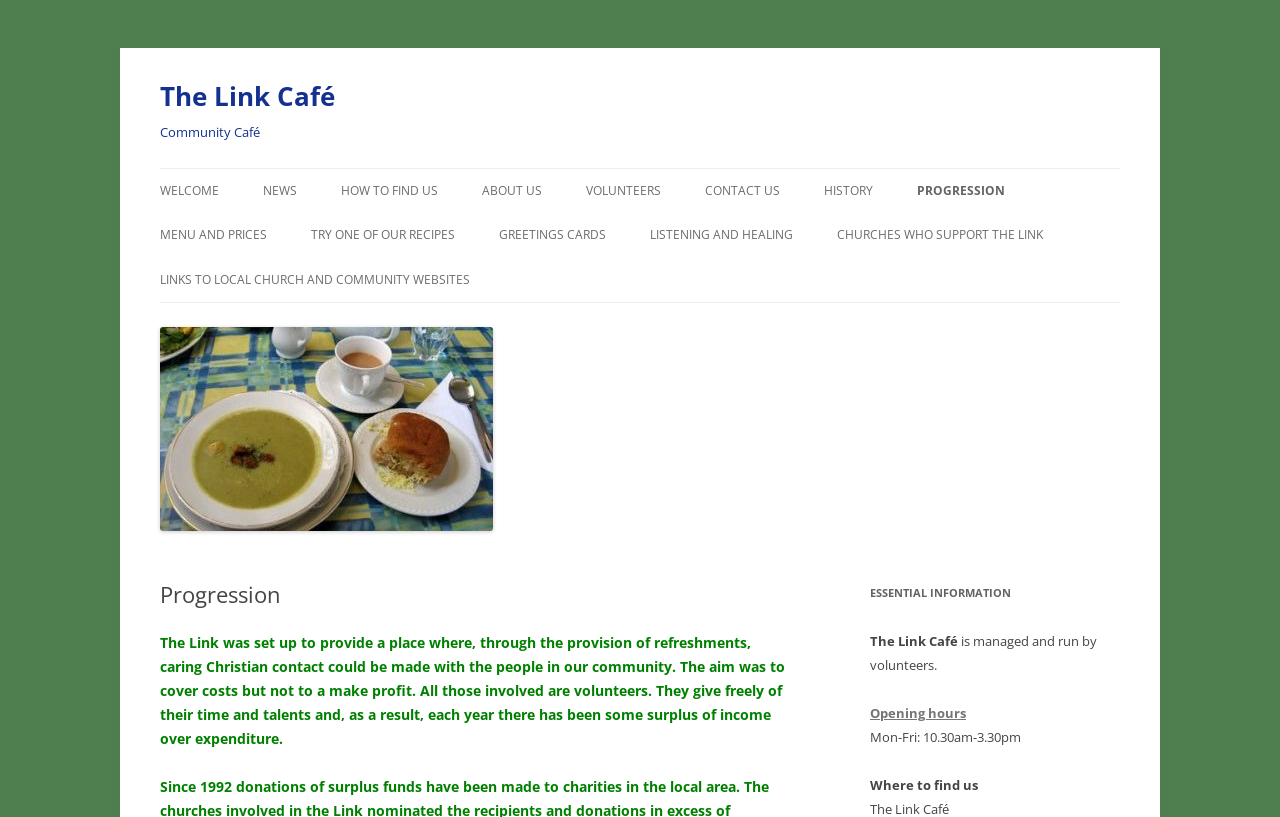Please give the bounding box coordinates of the area that should be clicked to fulfill the following instruction: "Read about 'PROGRESSION'". The coordinates should be in the format of four float numbers from 0 to 1, i.e., [left, top, right, bottom].

[0.716, 0.207, 0.785, 0.261]